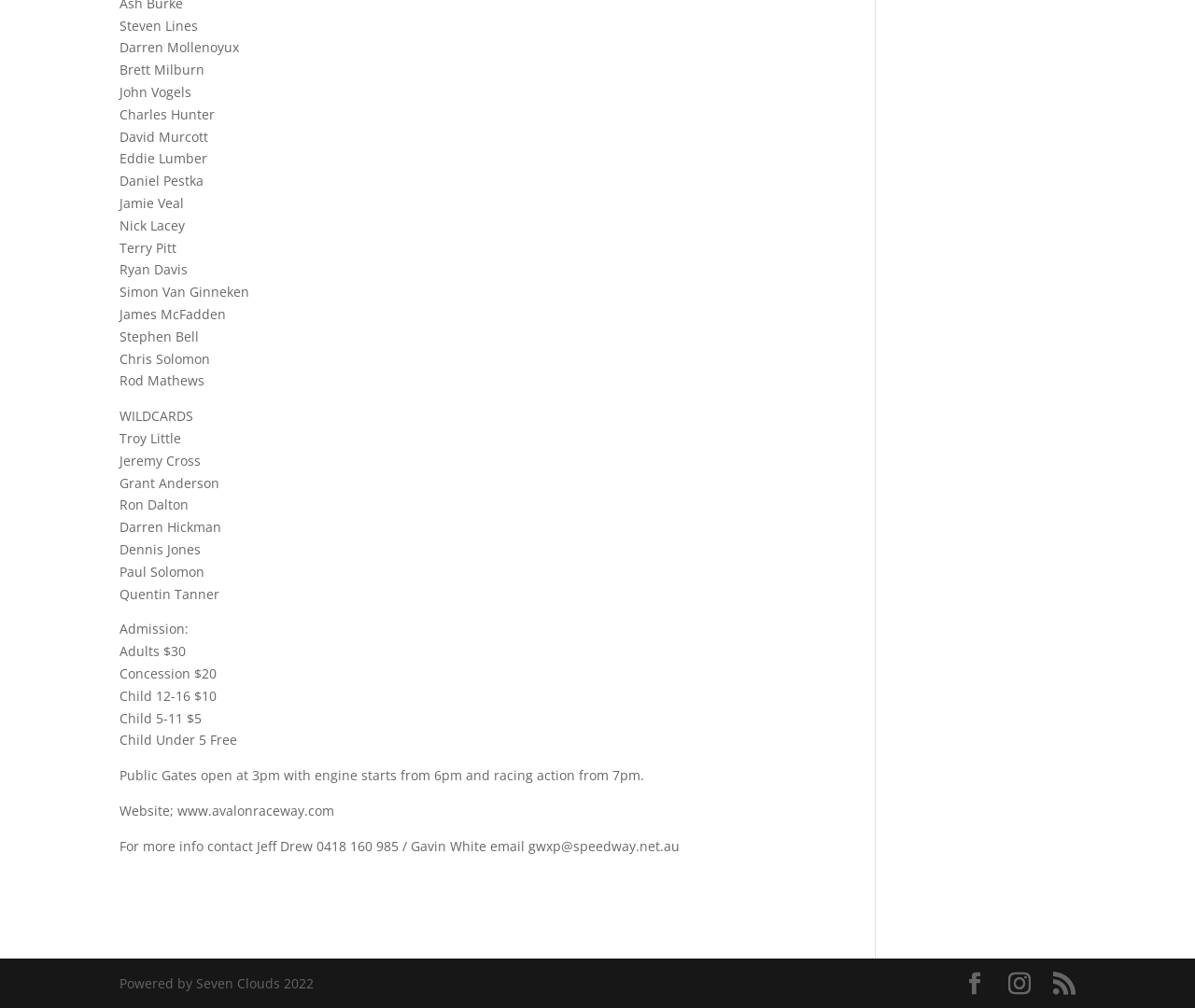Please use the details from the image to answer the following question comprehensively:
Who is the contact person for more information?

The contact persons for more information are Jeff Drew and Gavin White, as indicated by the StaticText element with the OCR text 'For more info contact Jeff Drew 0418 160 985 / Gavin White email gwxp@speedway.net.au' and bounding box coordinates [0.1, 0.83, 0.569, 0.848].